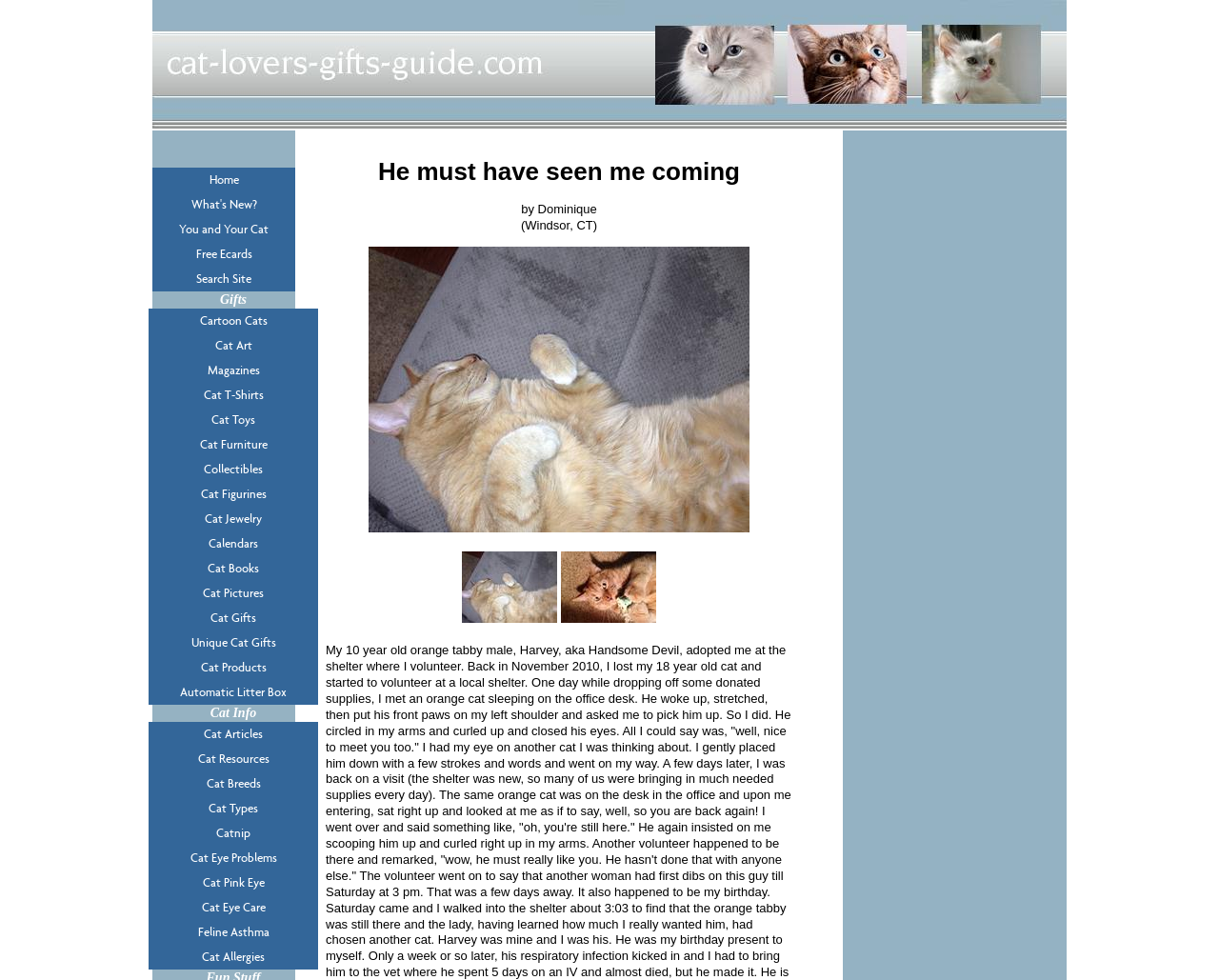Please identify the bounding box coordinates of the element I need to click to follow this instruction: "search the site".

[0.125, 0.272, 0.242, 0.297]